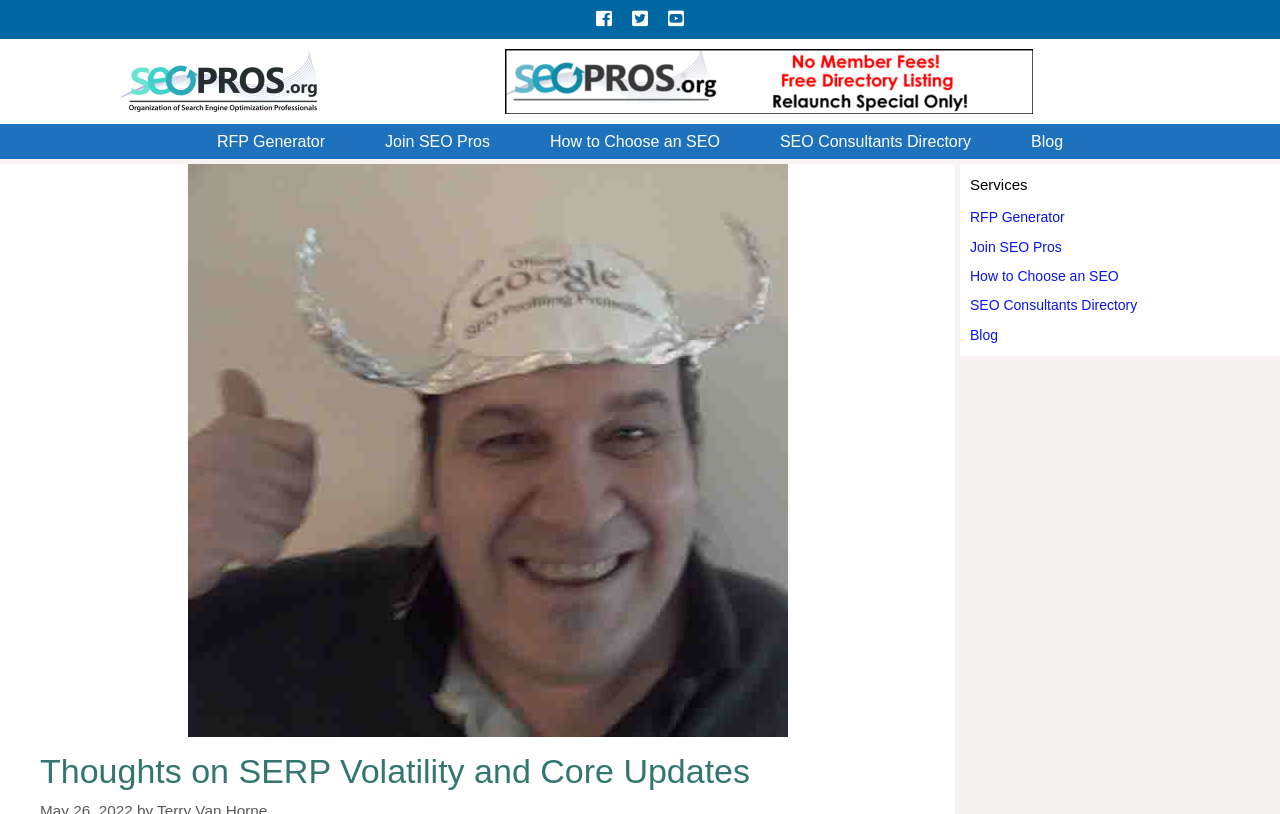Based on the image, provide a detailed response to the question:
What is the direction of the icon in the complementary section?

I looked at the complementary section of the webpage, which is located at the top of the page. The icon in this section is a left-facing arrow, indicating the direction is left.